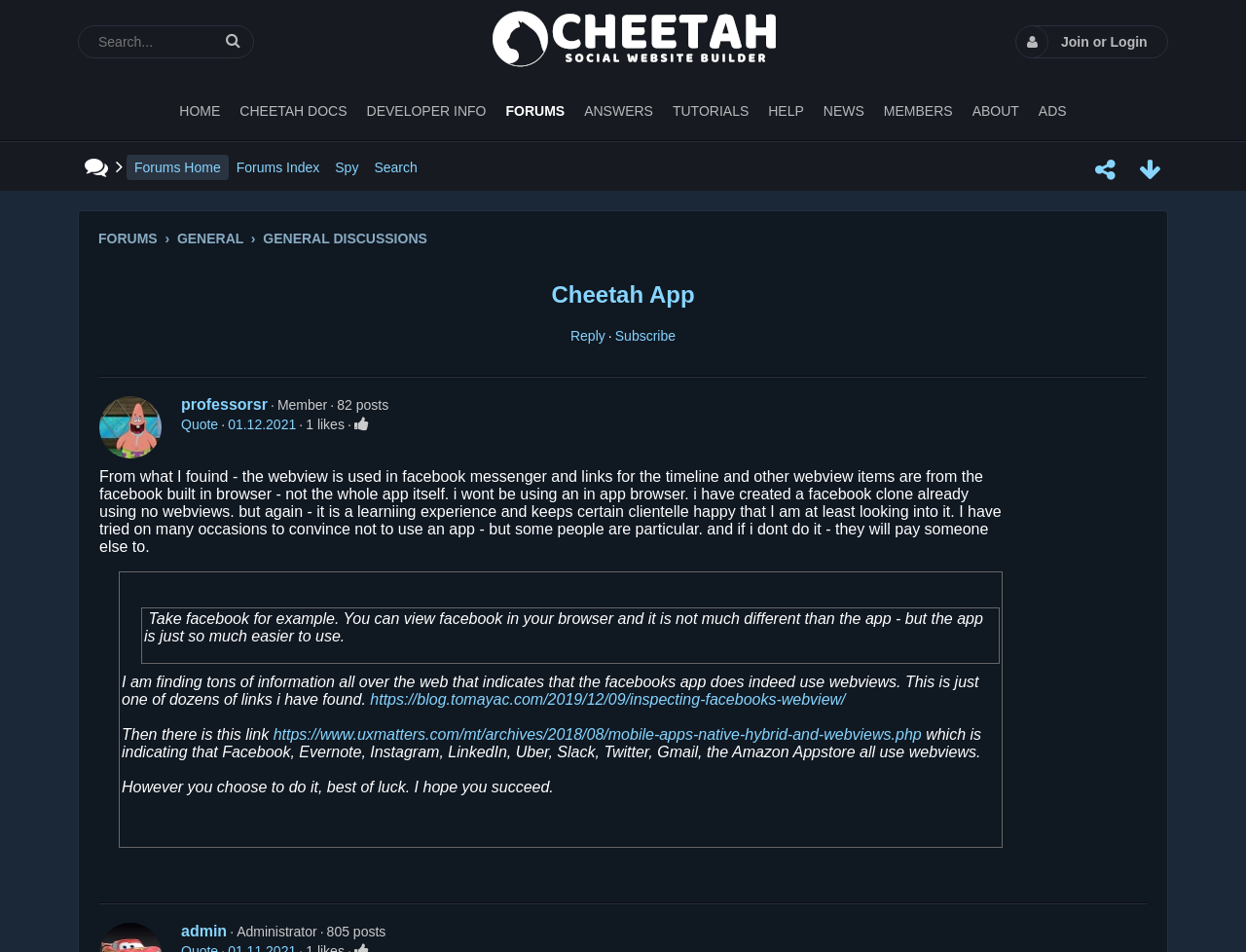Kindly determine the bounding box coordinates for the clickable area to achieve the given instruction: "Reply to the post".

[0.458, 0.344, 0.486, 0.361]